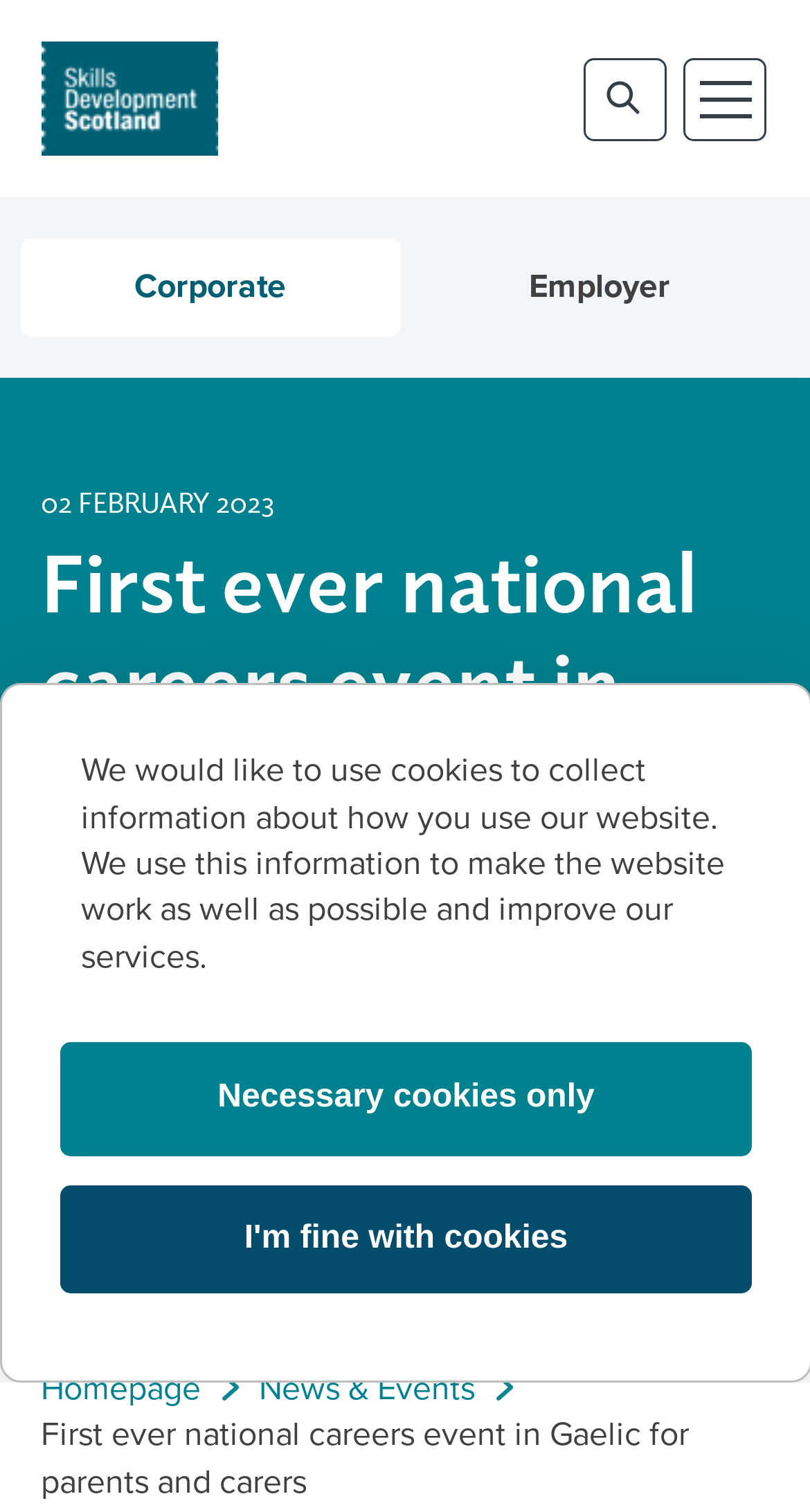What is the date of the event?
Using the details shown in the screenshot, provide a comprehensive answer to the question.

I found the date of the event by looking at the static text element located at the top of the webpage, which displays the date '02 FEBRUARY 2023'.